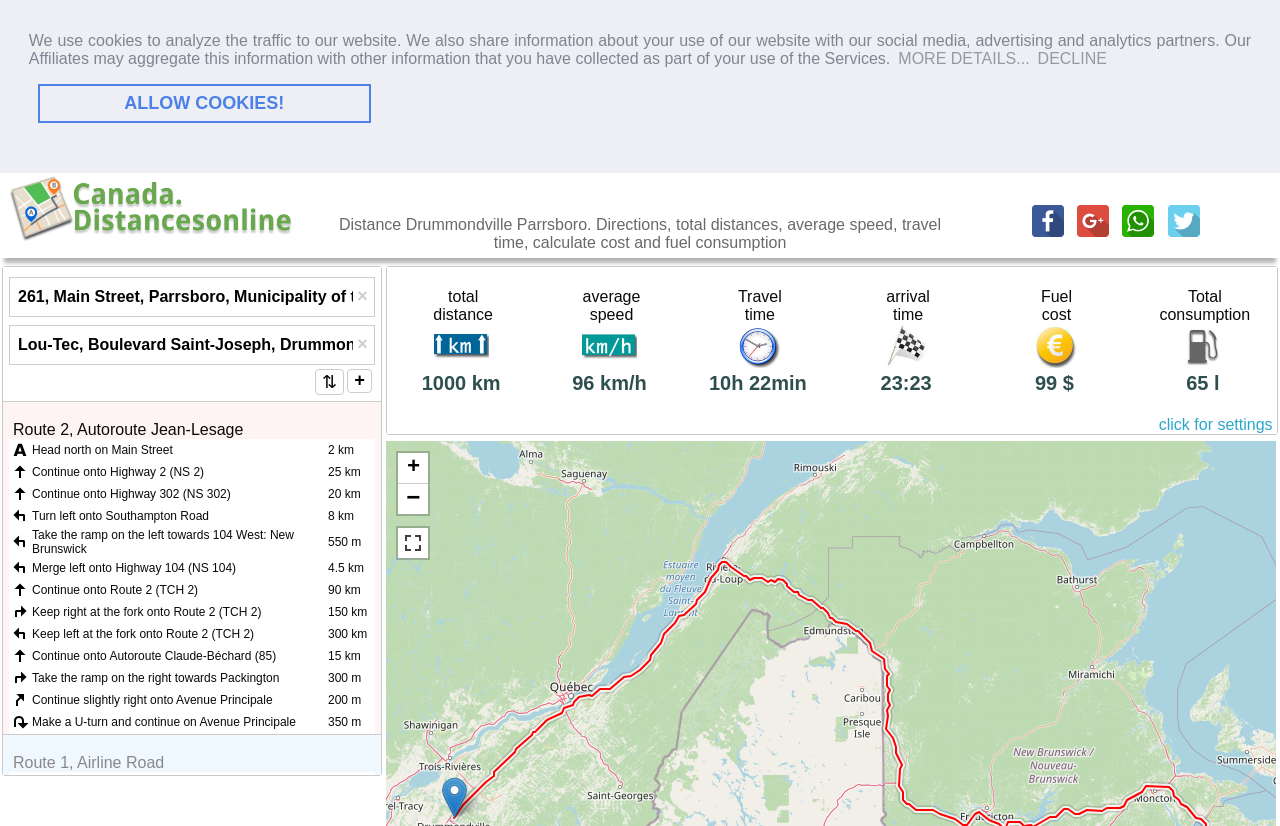Please identify the primary heading on the webpage and return its text.

Distance Drummondville Parrsboro. Directions, total distances, average speed, travel time, calculate cost and fuel consumption